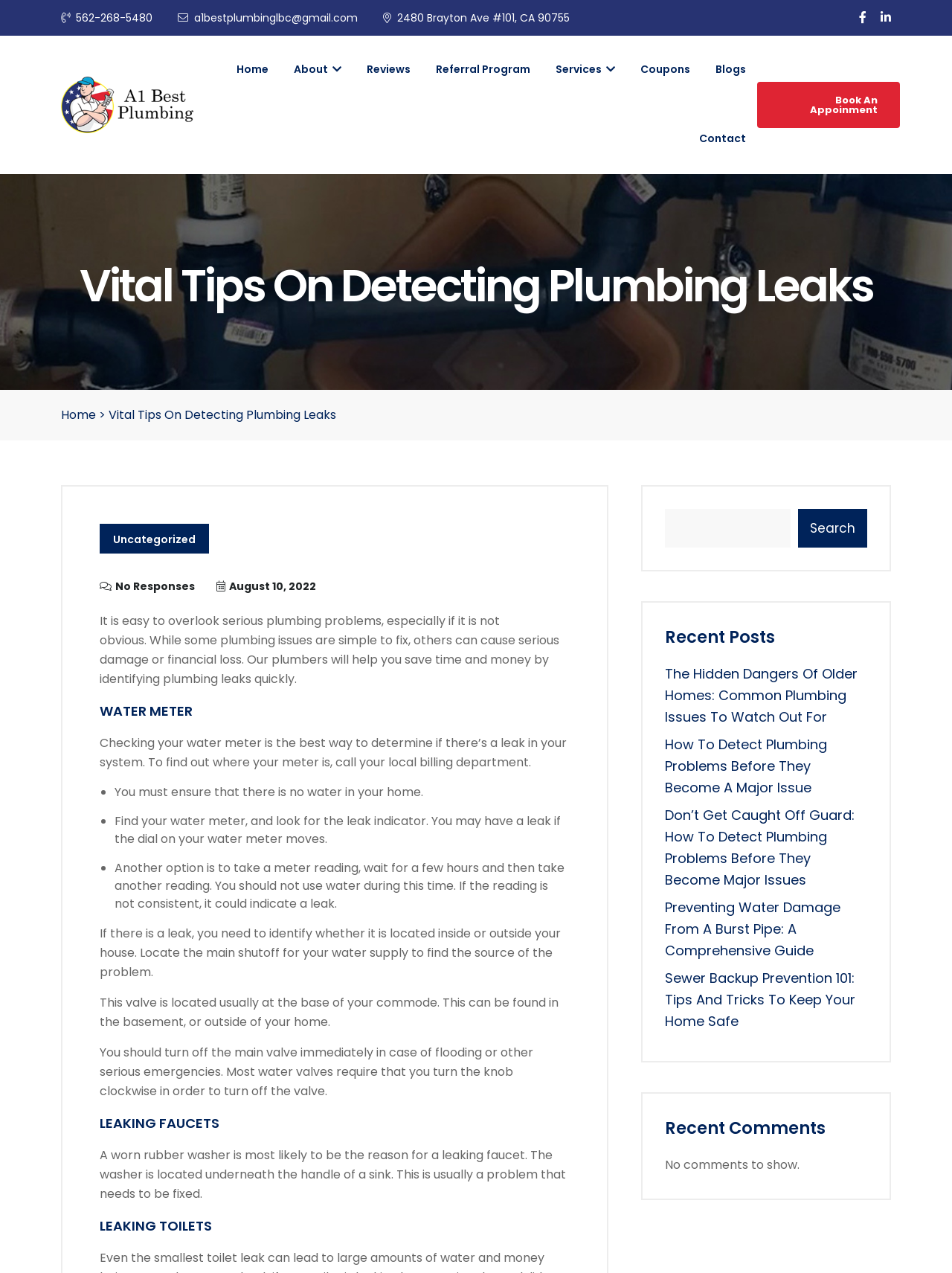Respond to the following question with a brief word or phrase:
How many years of experience does the author have in teaching mathematics?

30 years